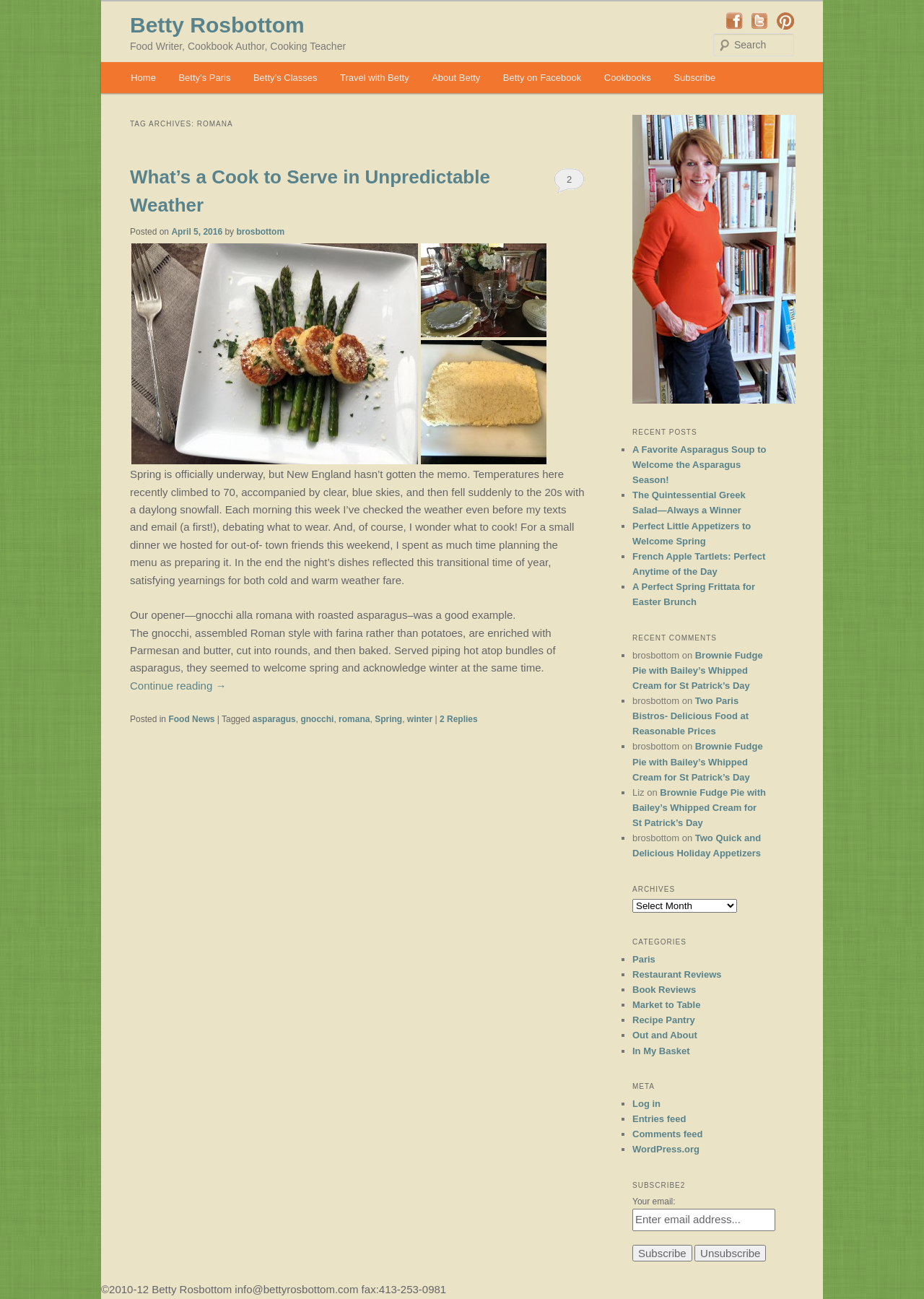Find the bounding box coordinates of the element to click in order to complete this instruction: "Read the article 'What’s a Cook to Serve in Unpredictable Weather'". The bounding box coordinates must be four float numbers between 0 and 1, denoted as [left, top, right, bottom].

[0.141, 0.128, 0.53, 0.166]